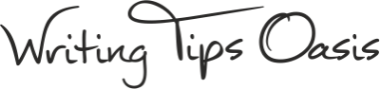Offer an in-depth description of the image.

The image displays the logo of "Writing Tips Oasis," characterized by a stylish, handwritten font that conveys a welcoming and creative atmosphere. The name is presented in dark text, with the word "Oasis" slightly more emphasized, suggesting a refuge for writers seeking guidance and inspiration. This logo serves as a central visual element on the website, which is dedicated to providing resources, tips, and support for authors at all stages of their writing journey. It encapsulates the essence of the site as a nurturing space for creativity and self-expression in writing.